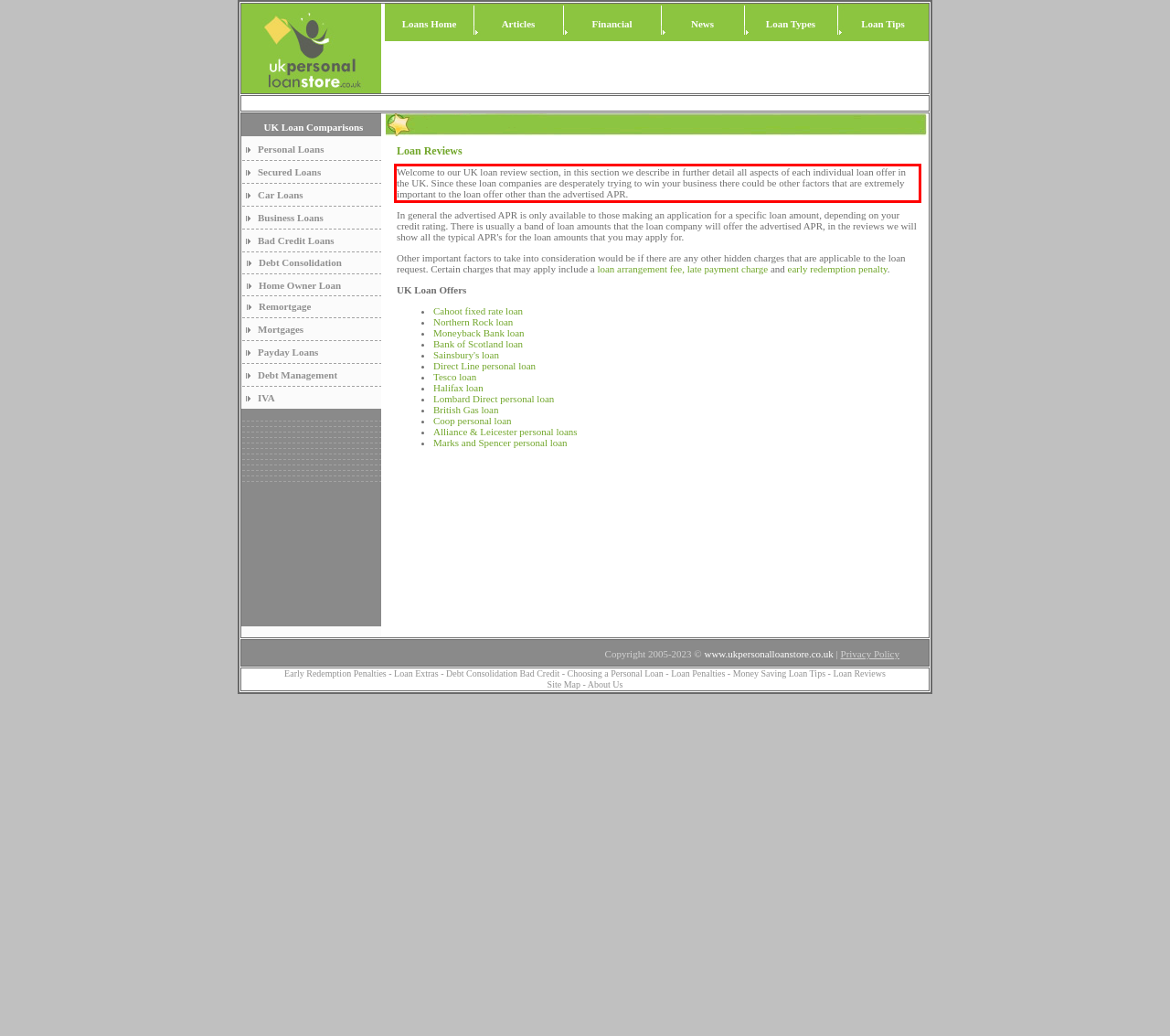Within the screenshot of the webpage, locate the red bounding box and use OCR to identify and provide the text content inside it.

Welcome to our UK loan review section, in this section we describe in further detail all aspects of each individual loan offer in the UK. Since these loan companies are desperately trying to win your business there could be other factors that are extremely important to the loan offer other than the advertised APR.